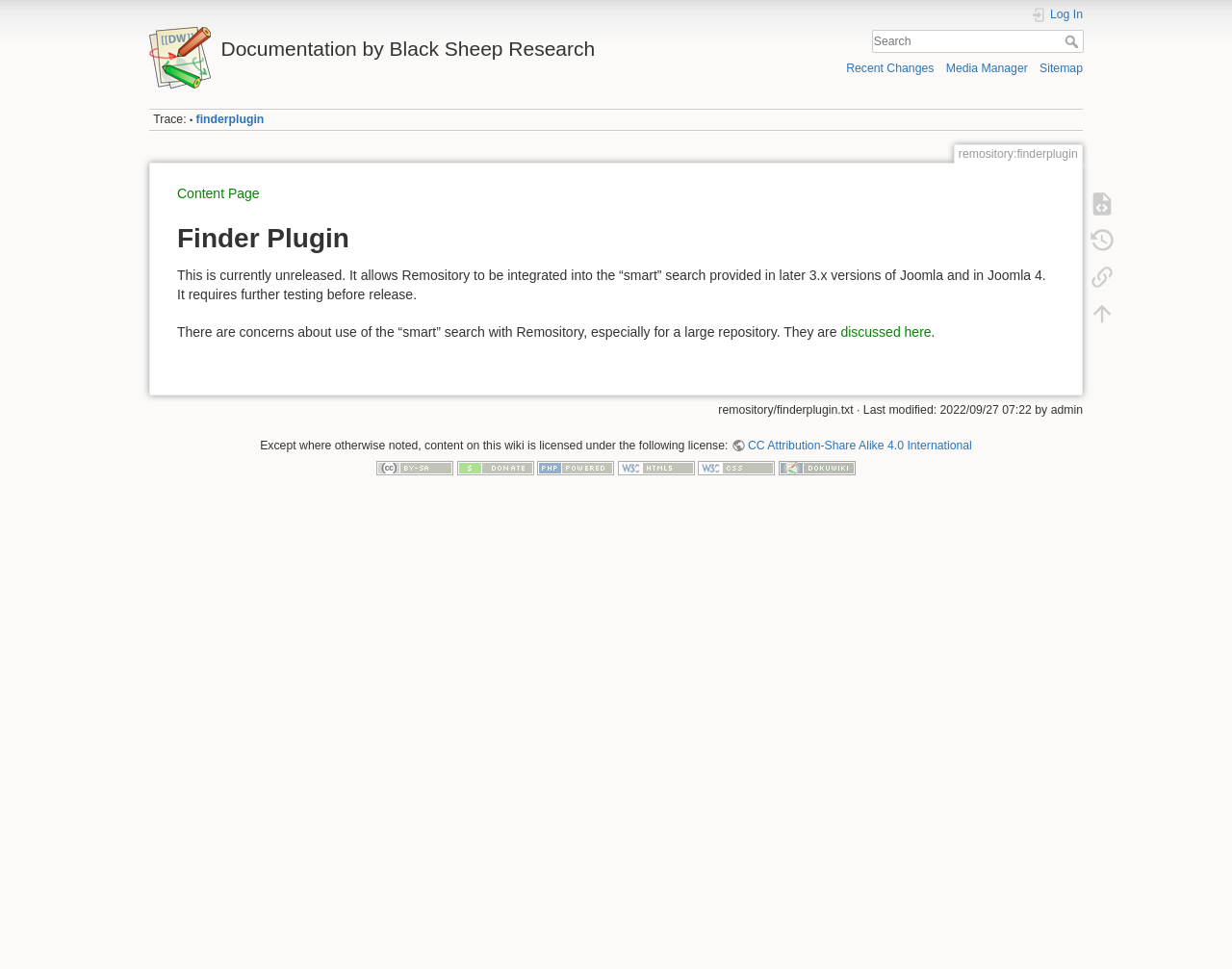Could you identify the text that serves as the heading for this webpage?

Documentation by Black Sheep Research